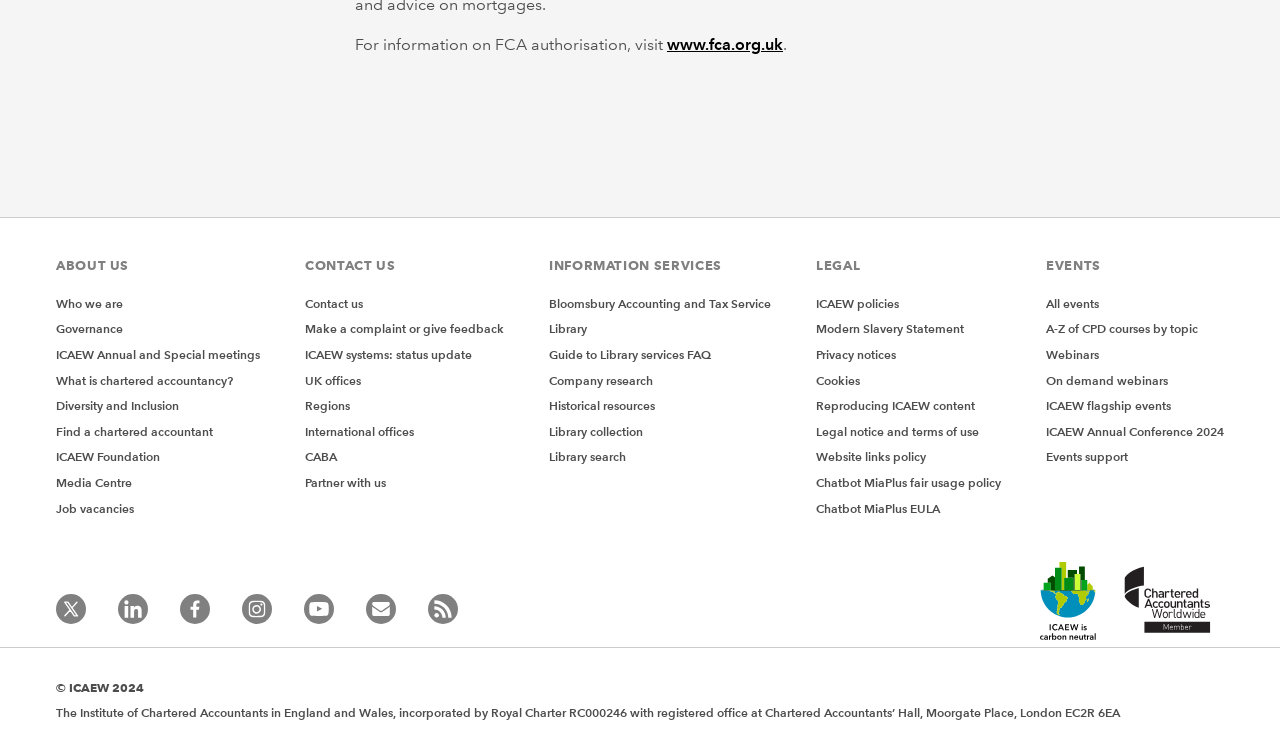What is the organization's name?
Look at the screenshot and provide an in-depth answer.

The organization's name can be found in the StaticText element with the text 'The Institute of Chartered Accountants in England and Wales...' at the bottom of the page.